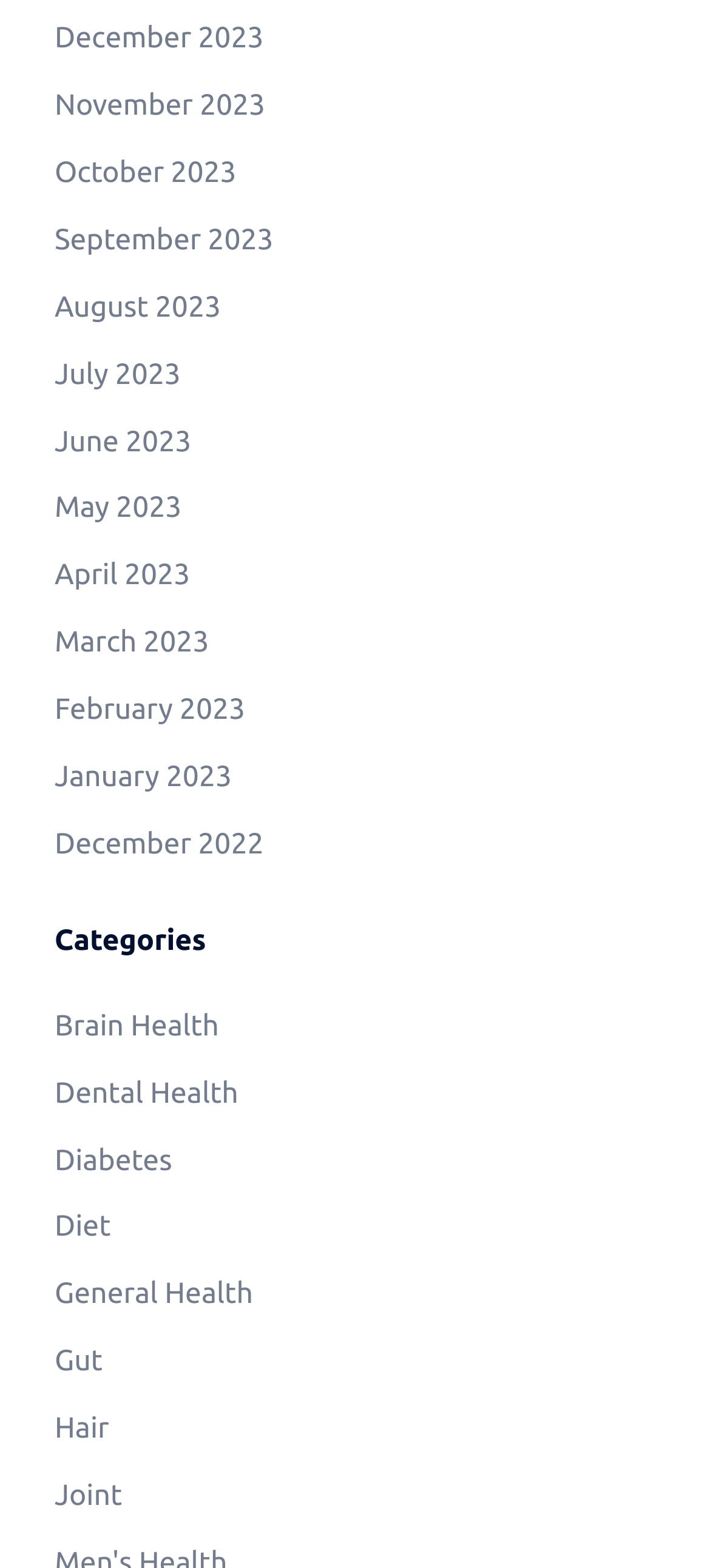Please find the bounding box for the UI element described by: "Privacy Policy |".

None